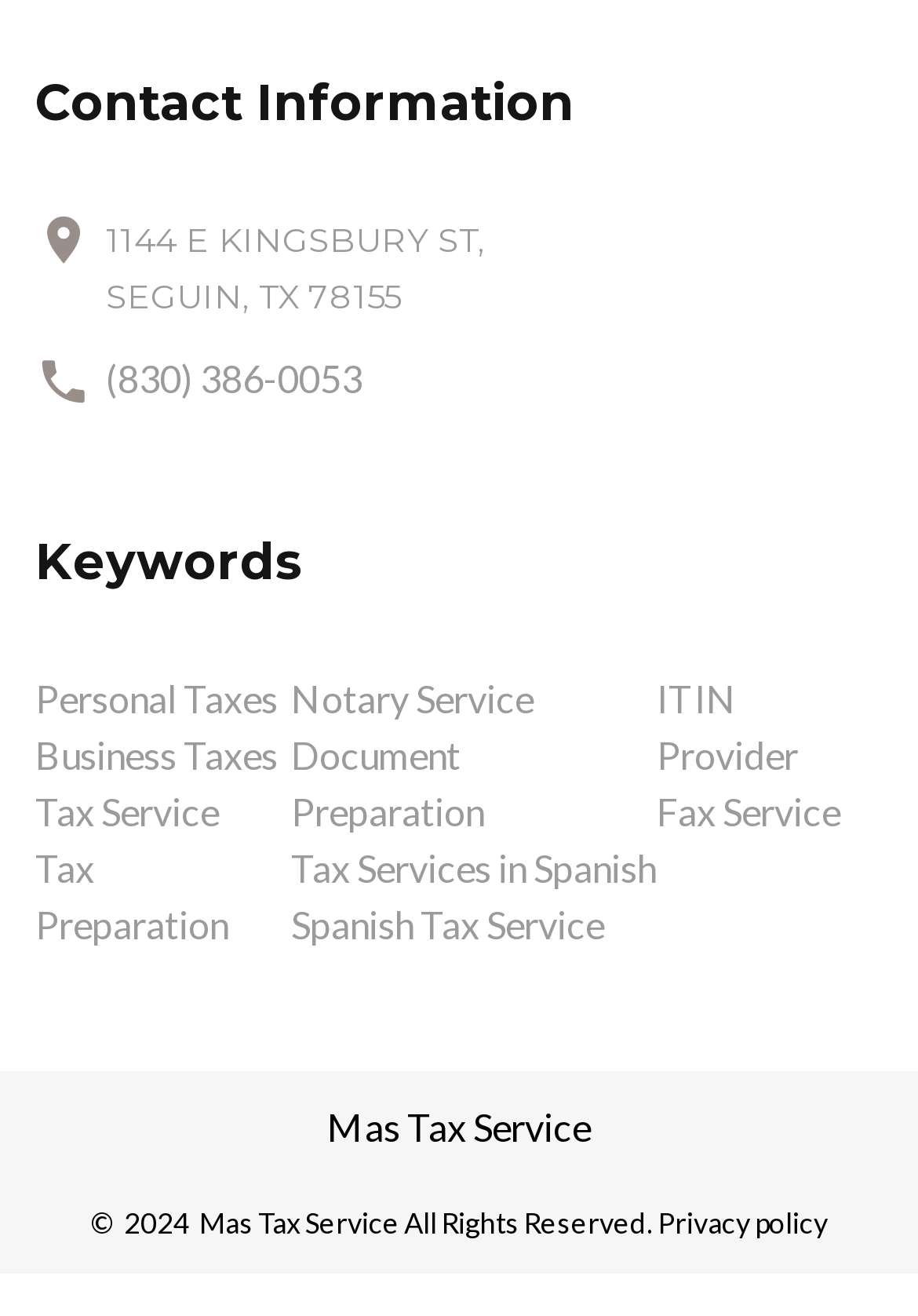Is there a fax service offered by Mas Tax Service?
Examine the image and provide an in-depth answer to the question.

I found a generic element with the text 'Fax Service' which indicates that Mas Tax Service offers a fax service. This element is located at the bottom of the page.